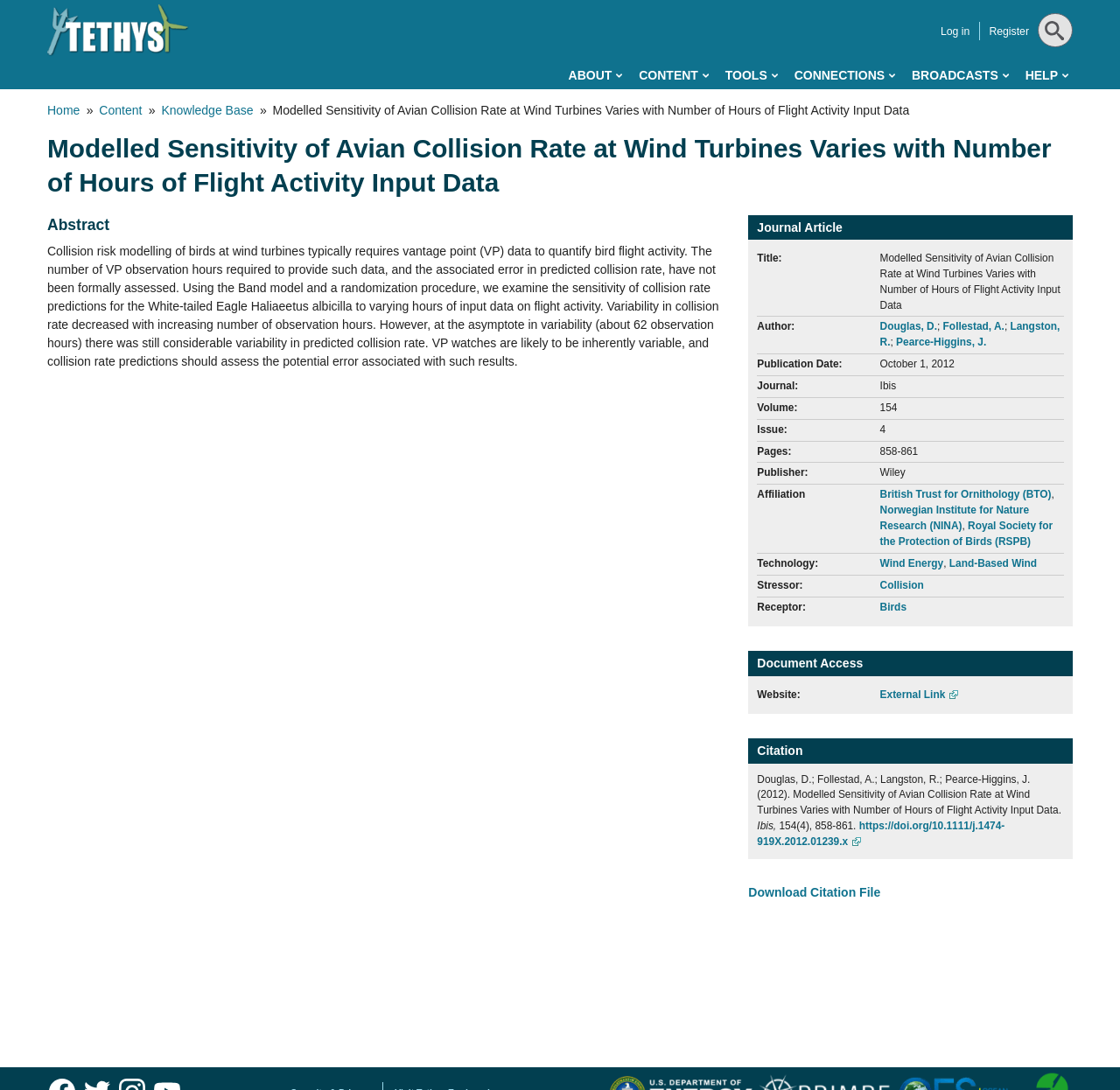What is the journal name of the article?
Please provide a comprehensive answer to the question based on the webpage screenshot.

I found the journal name of the article by looking at the static text element with the text 'Journal:' and the corresponding static text element with the text 'Ibis', which are located in the article metadata section.